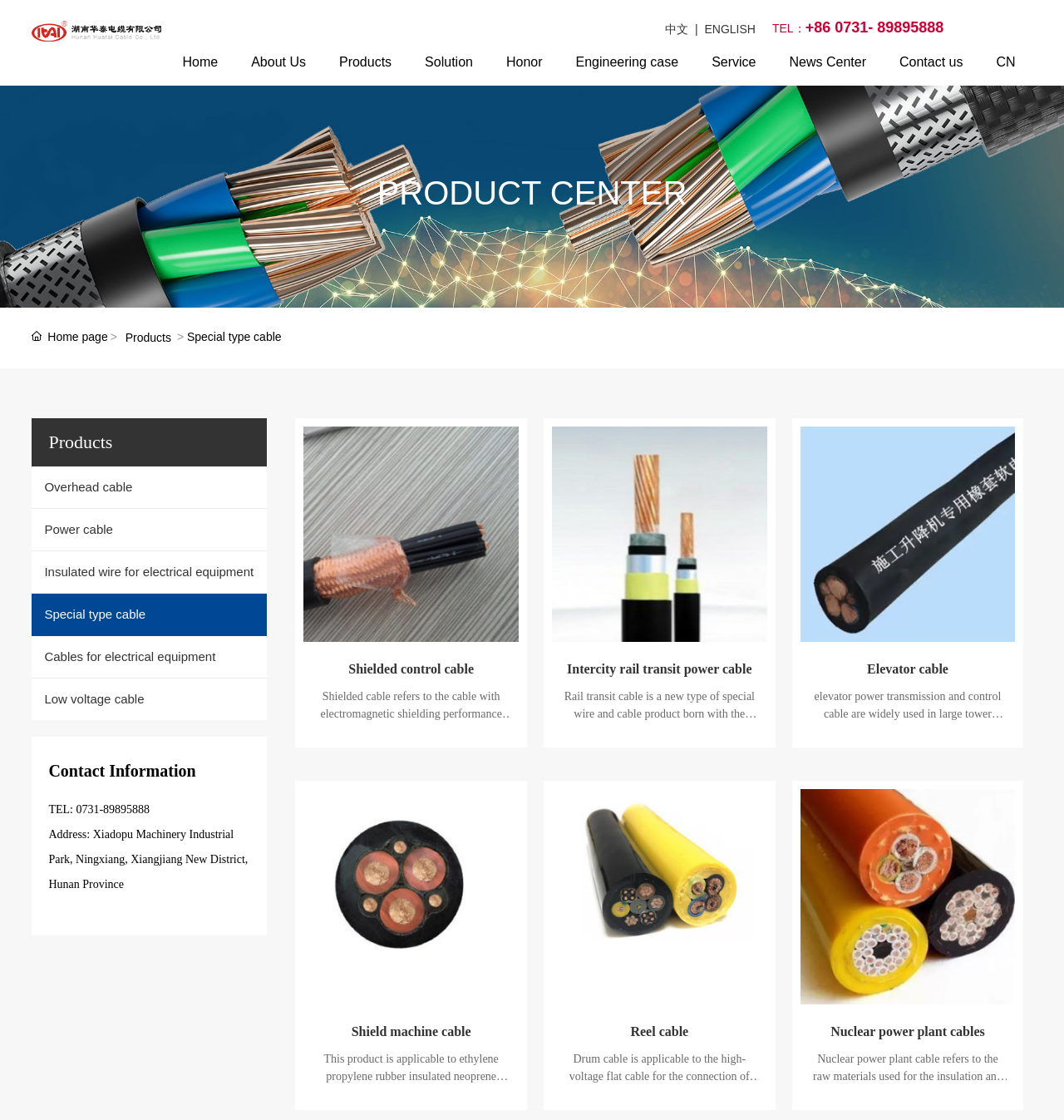How many types of cables are listed on the webpage?
Based on the image, provide a one-word or brief-phrase response.

More than 10